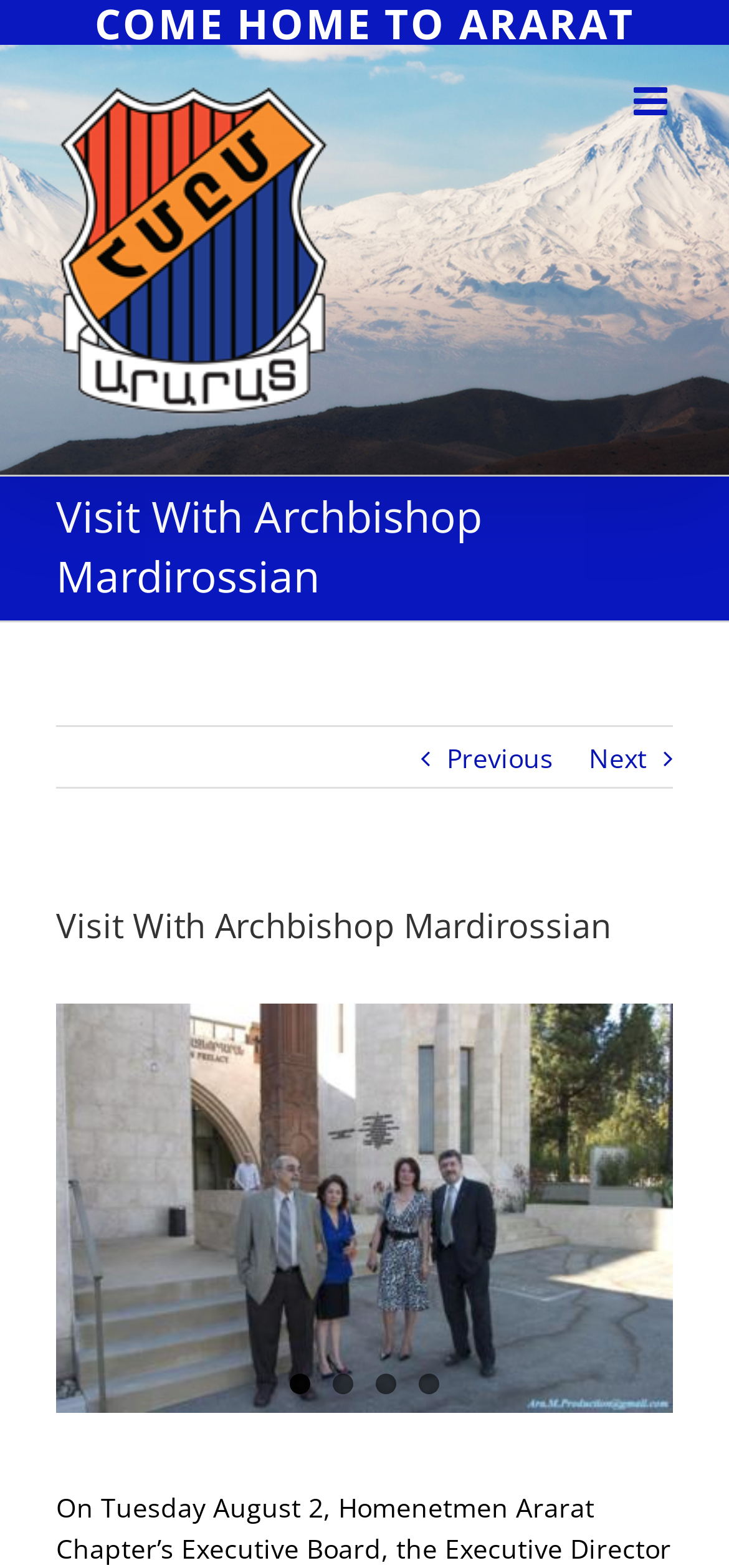Locate the bounding box coordinates of the element that needs to be clicked to carry out the instruction: "Select page 1". The coordinates should be given as four float numbers ranging from 0 to 1, i.e., [left, top, right, bottom].

[0.397, 0.876, 0.426, 0.889]